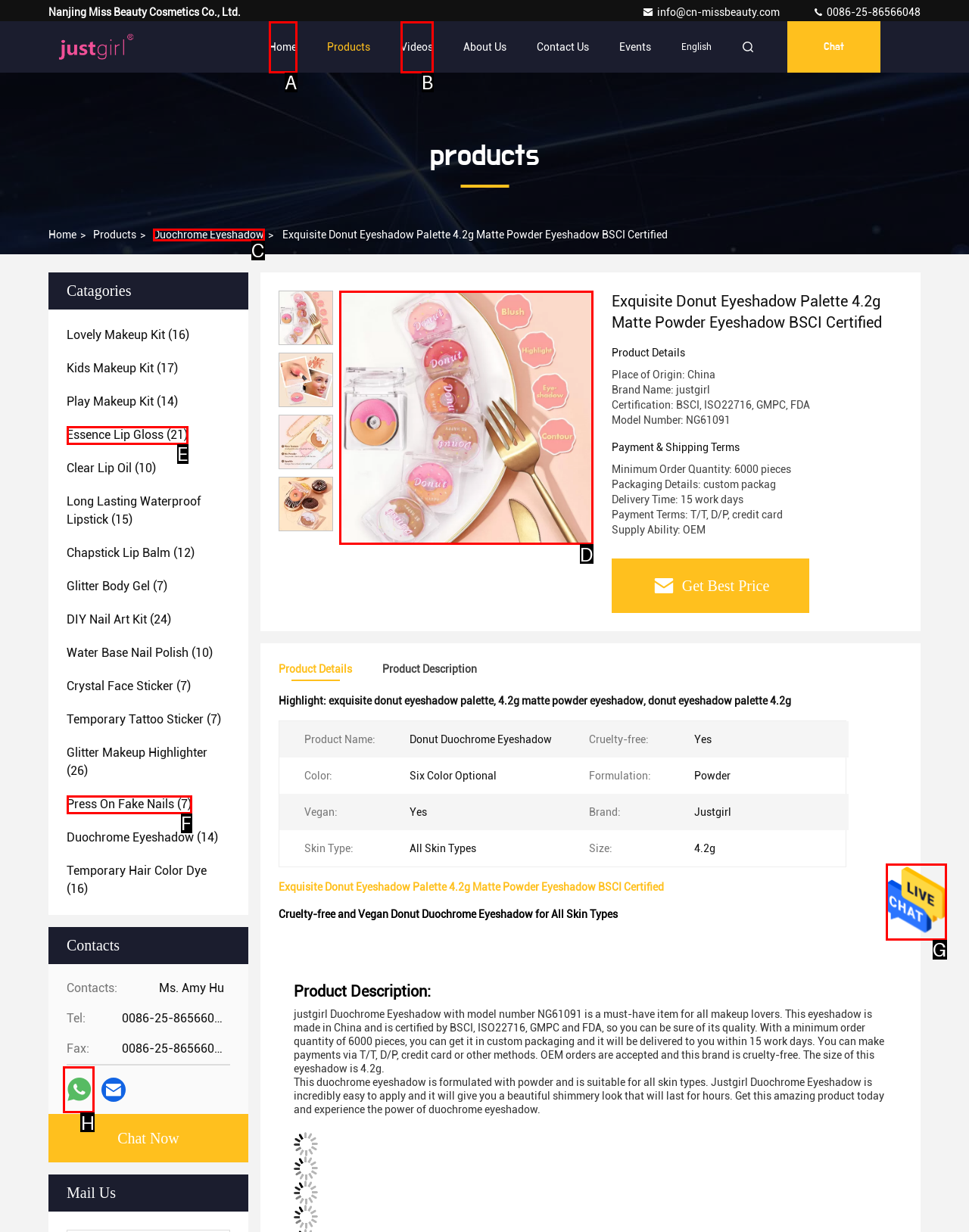Tell me the letter of the UI element to click in order to accomplish the following task: View product details of Exquisite Donut Eyeshadow Palette
Answer with the letter of the chosen option from the given choices directly.

D